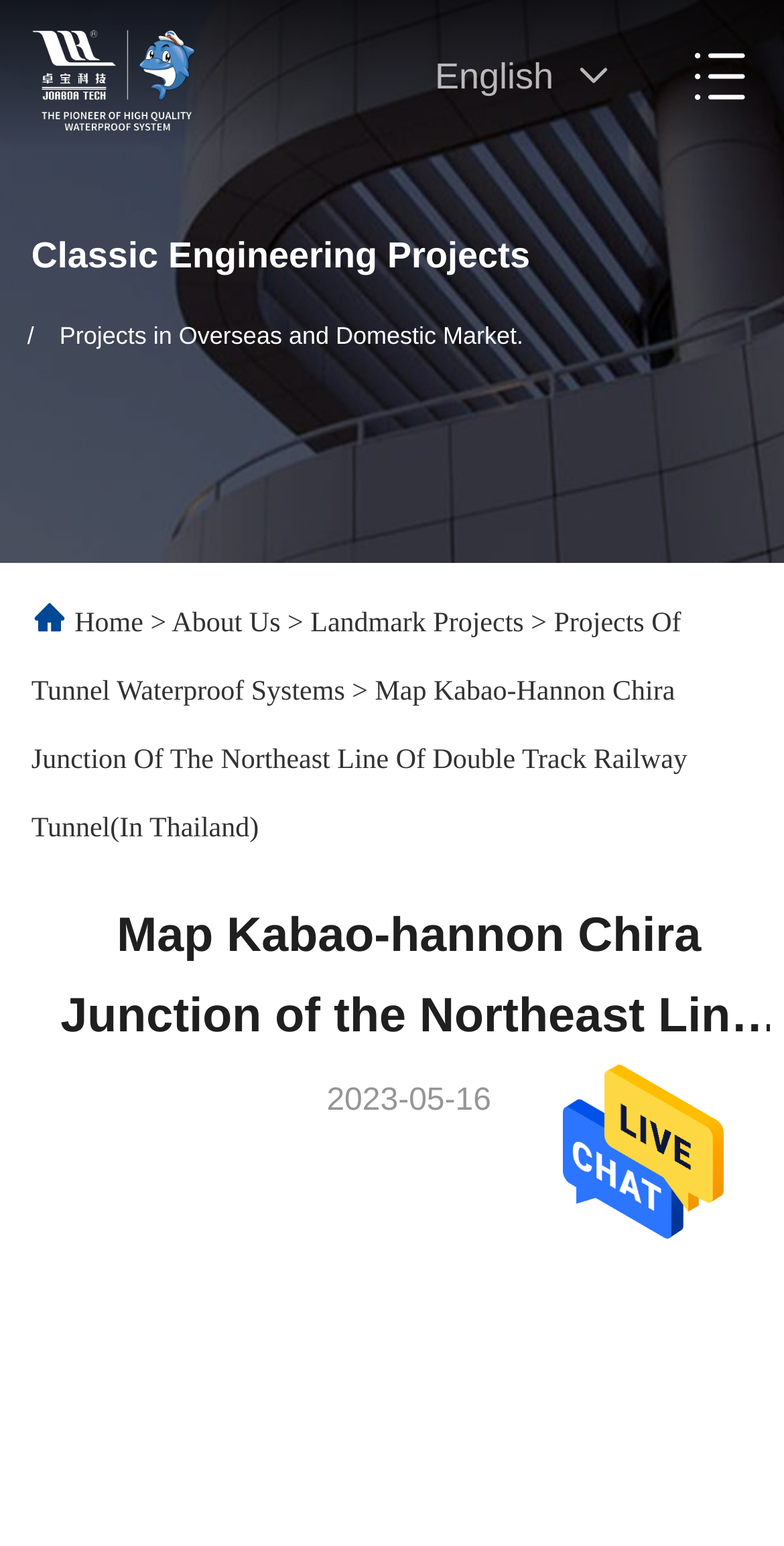Identify the bounding box for the described UI element: "Home".

[0.095, 0.394, 0.183, 0.414]